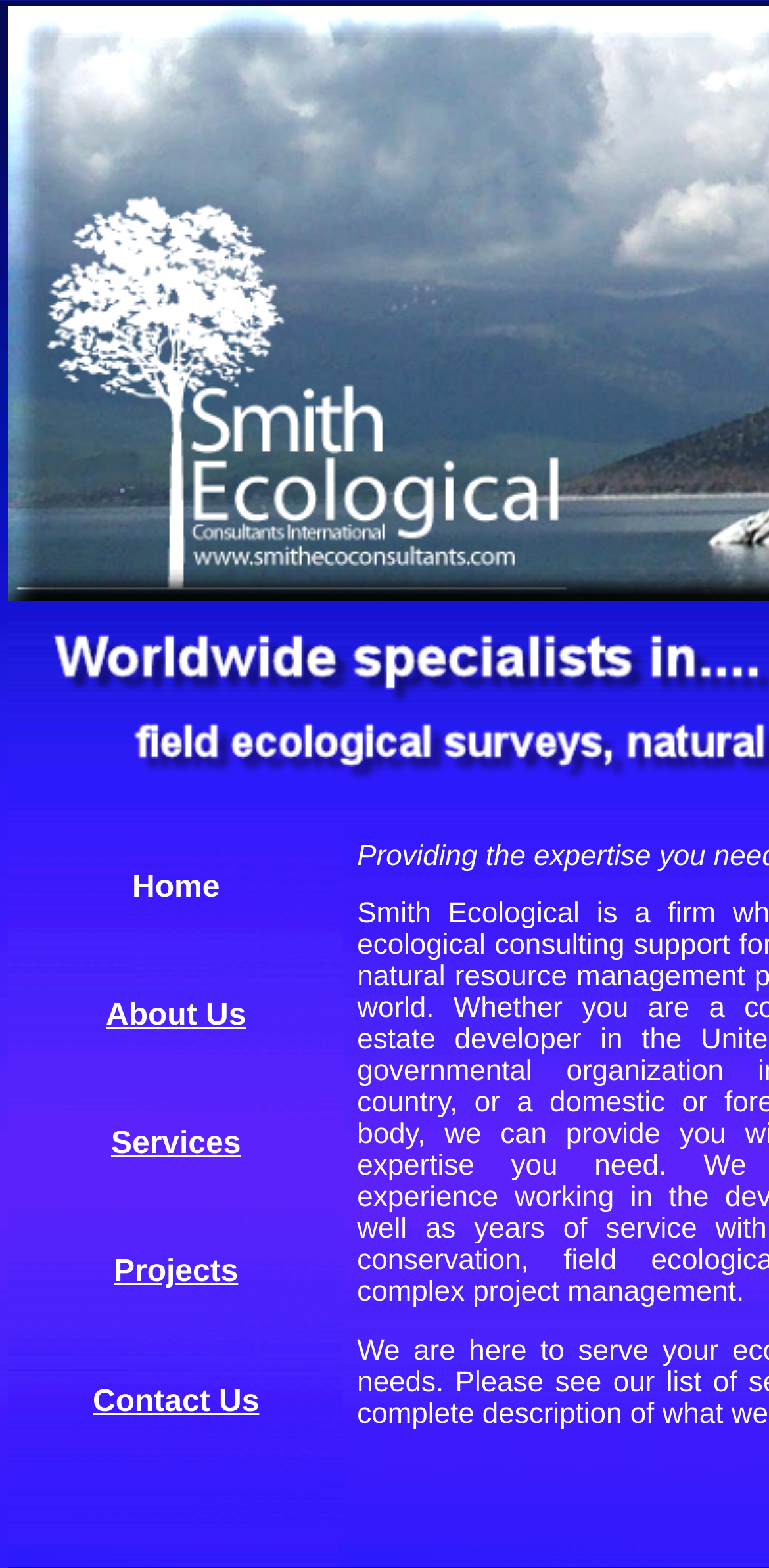What is the position of the 'Contact Us' link?
Observe the image and answer the question with a one-word or short phrase response.

Bottom right